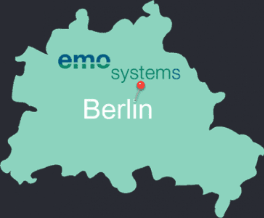Analyze the image and answer the question with as much detail as possible: 
What is the color of the map?

The background is a muted dark color, which contrasts with the light teal shade of the map, creating a visually distinct representation of the region where EMO Systems operates.